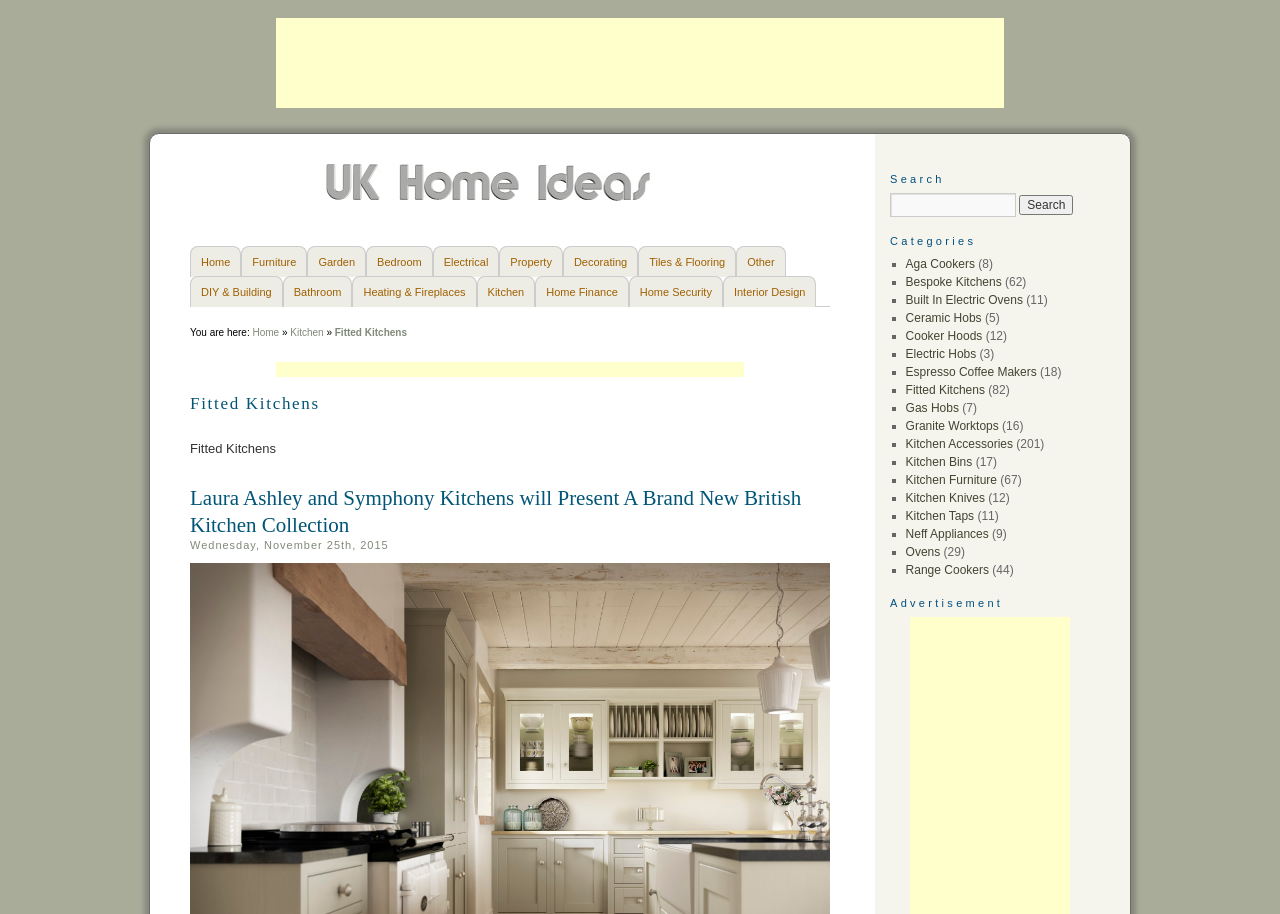Locate the bounding box coordinates of the clickable part needed for the task: "Read the article 'Laura Ashley and Symphony Kitchens will Present A Brand New British Kitchen Collection'".

[0.148, 0.531, 0.626, 0.587]